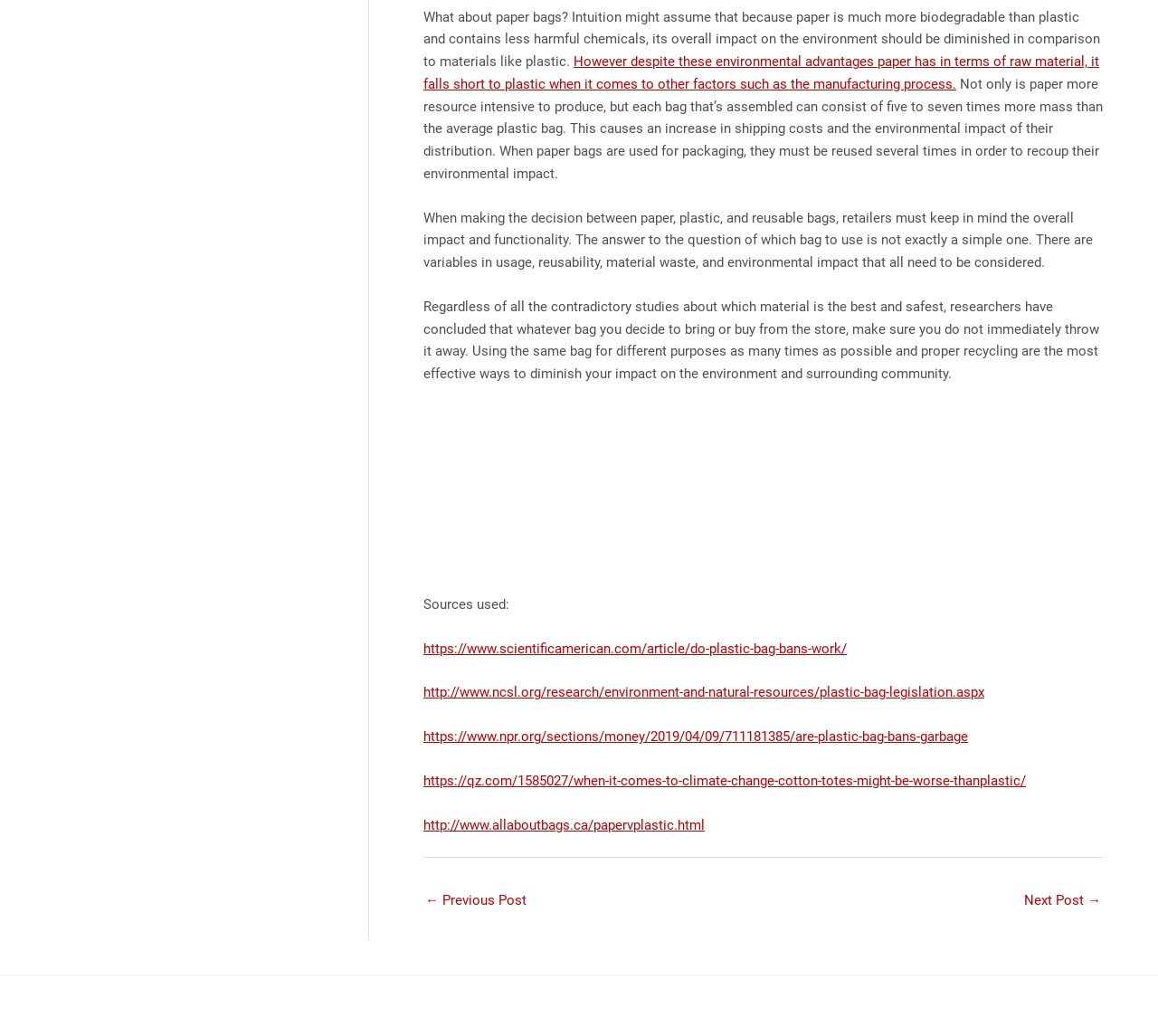What is the most effective way to diminish environmental impact?
Carefully analyze the image and provide a thorough answer to the question.

The article concludes that using the same bag for different purposes as many times as possible and proper recycling are the most effective ways to diminish one's impact on the environment and surrounding community.